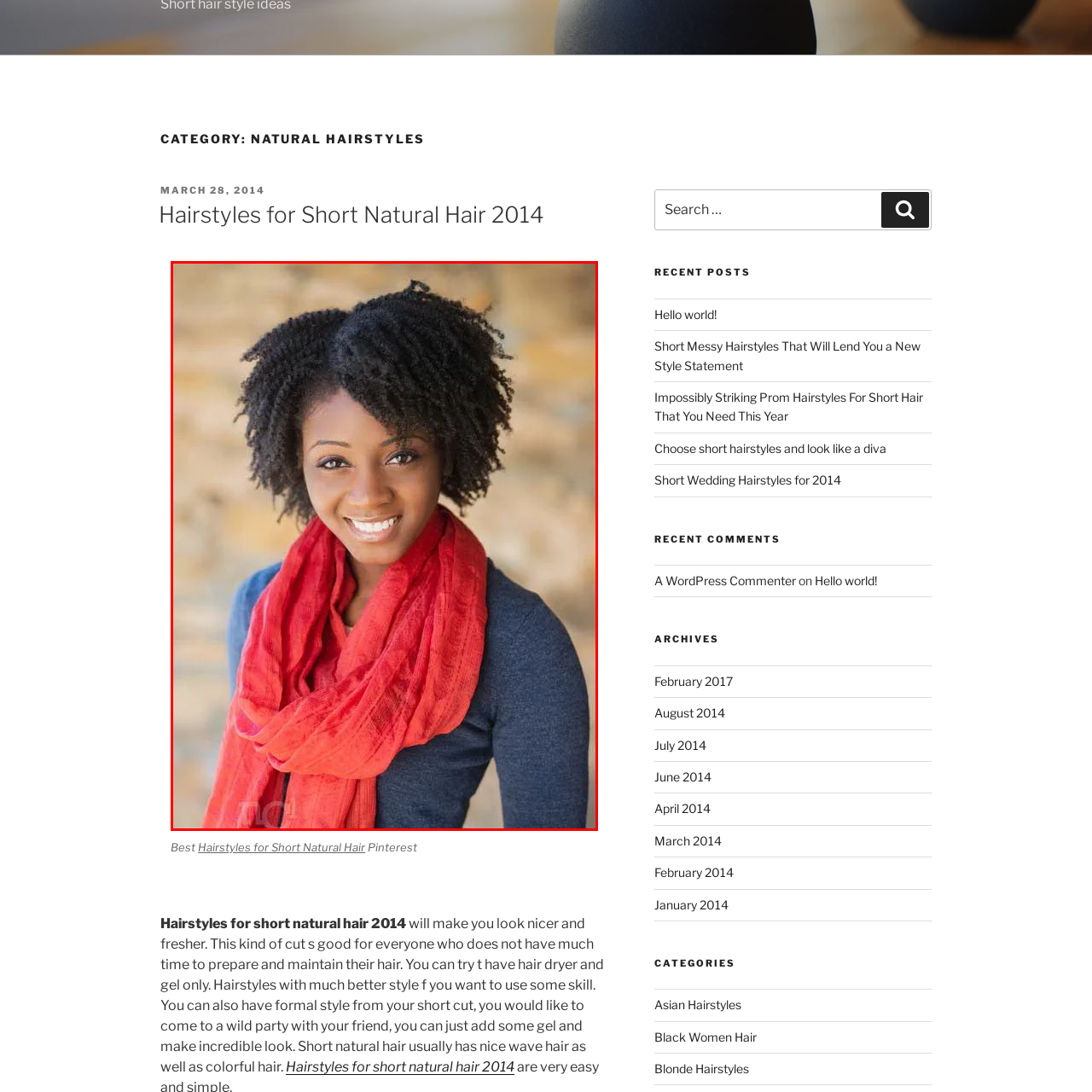Describe fully the image that is contained within the red bounding box.

A smiling young woman with beautifully styled natural hair, showcasing a vibrant and textured afro, stands against a softly blurred stone background. She wears a navy blue top and a flowing red scarf, which adds a pop of color to her outfit and complements her warm, inviting expression. The image captures her confidence and joy, making it an inspiring representation of natural hairstyles. This style highlights the beauty and versatility of short natural hair, perfect for showcasing personal flair while maintaining ease of care.